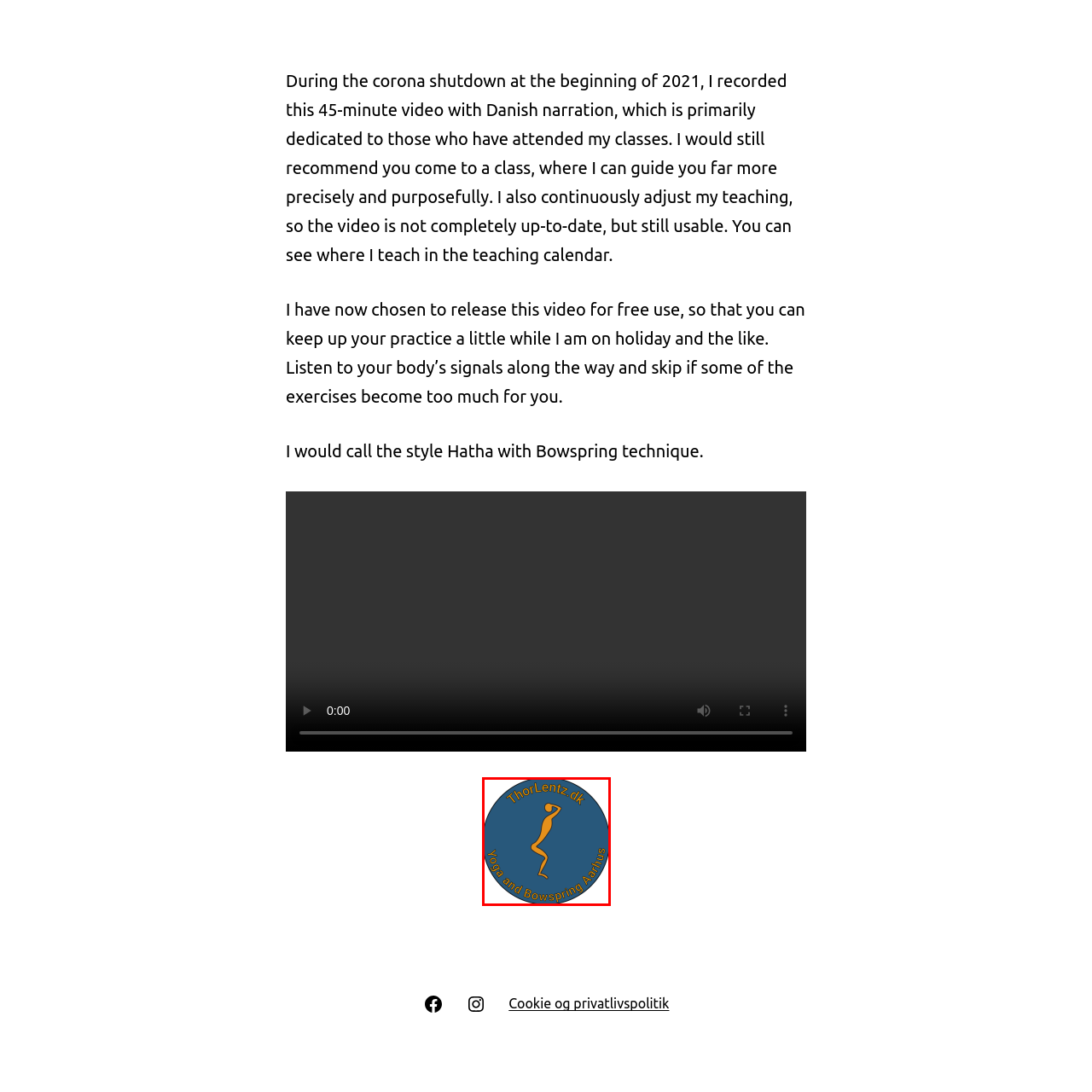Create a detailed narrative describing the image bounded by the red box.

The image features a circular logo for "ThorLentz.dk," prominently displaying the name in orange text across the top. Below the name, the words "Yoga and Bowspring Aarhus" curve along the bottom of the circle, also in orange. At the center, a stylized figure in a yoga pose conveys a sense of movement and balance, set against a calming blue background. This logo represents a yoga practice based in Aarhus, focusing on the Bowspring technique, and underscores a commitment to wellness and mindfulness.